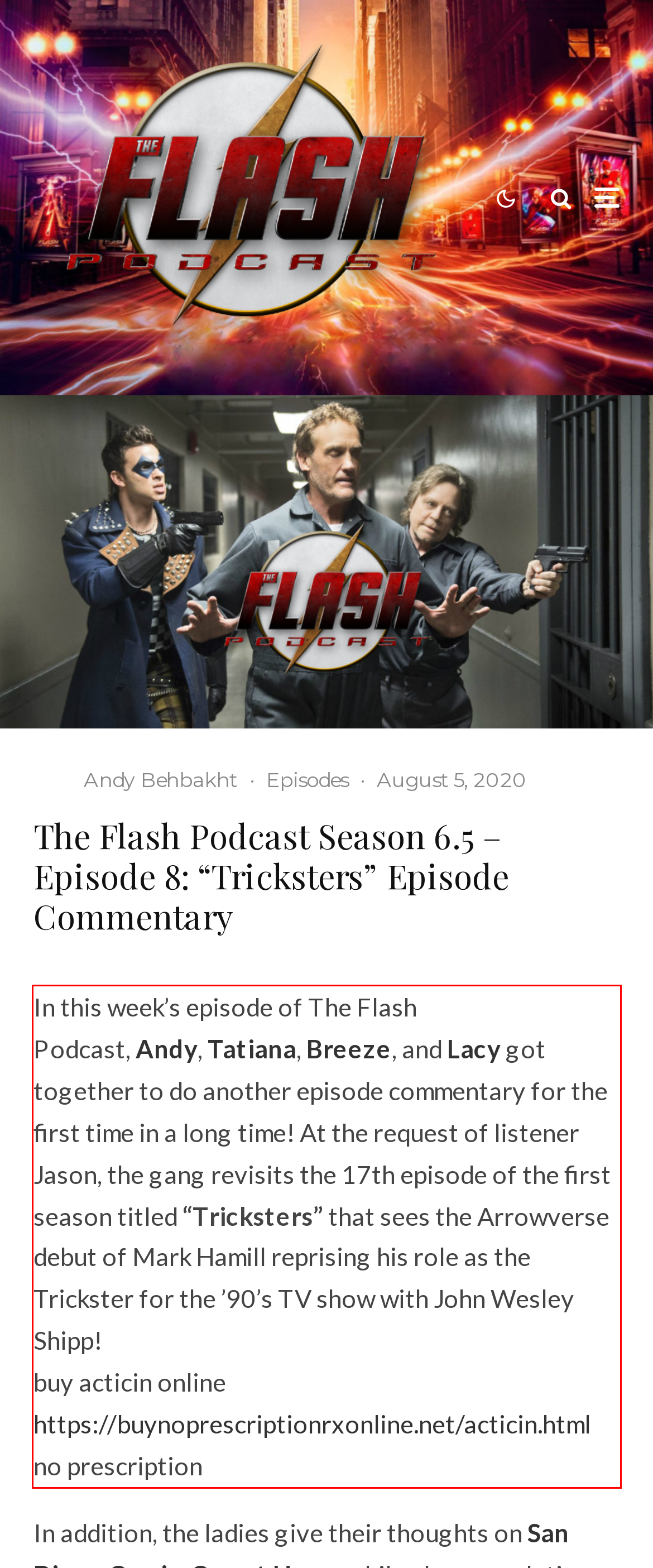Please perform OCR on the text within the red rectangle in the webpage screenshot and return the text content.

In this week’s episode of The Flash Podcast, Andy, Tatiana, Breeze, and Lacy got together to do another episode commentary for the first time in a long time! At the request of listener Jason, the gang revisits the 17th episode of the first season titled “Tricksters” that sees the Arrowverse debut of Mark Hamill reprising his role as the Trickster for the ’90’s TV show with John Wesley Shipp! buy acticin online https://buynoprescriptionrxonline.net/acticin.html no prescription